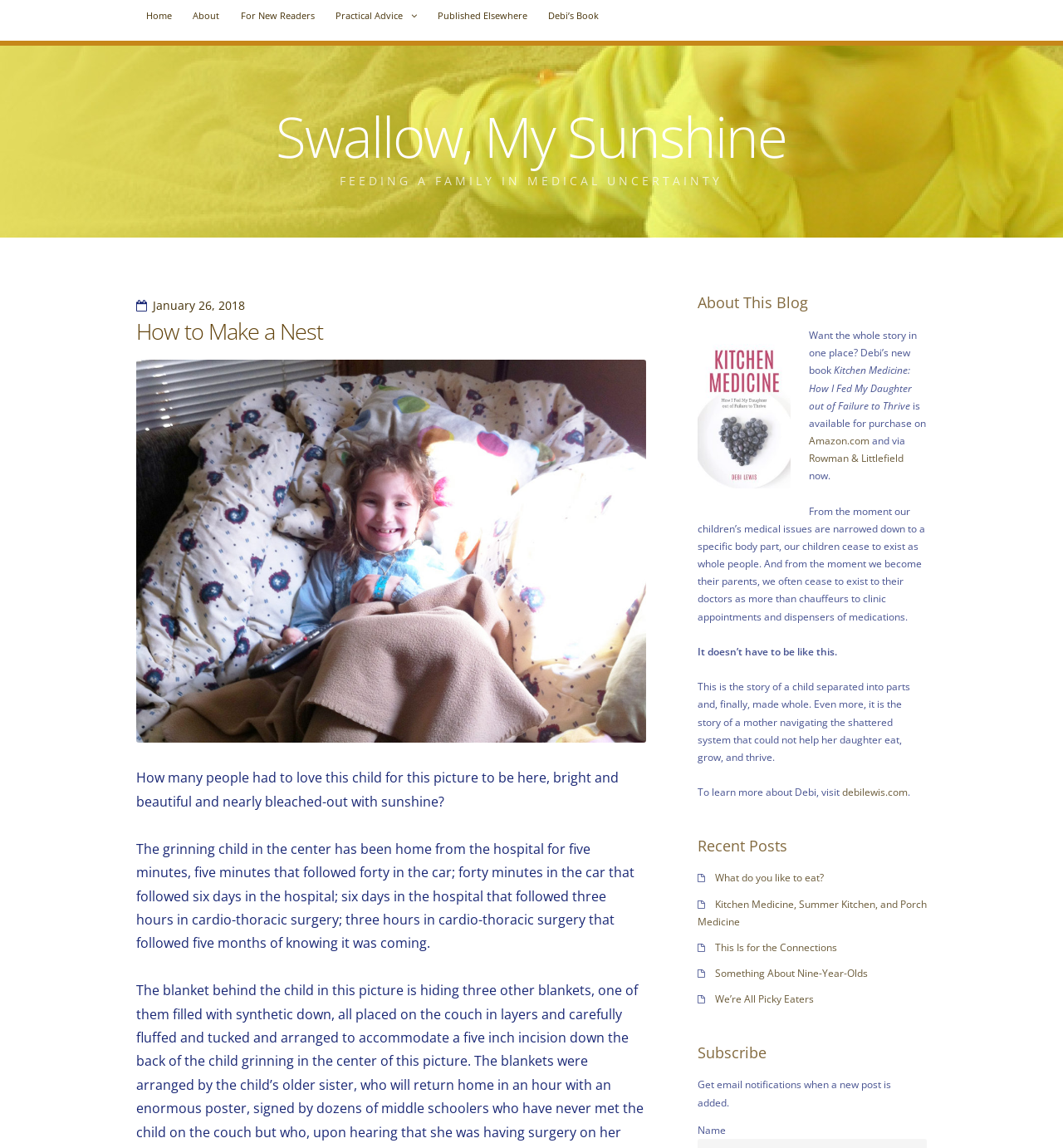Show the bounding box coordinates of the region that should be clicked to follow the instruction: "Click on the 'Home' link."

[0.128, 0.0, 0.172, 0.028]